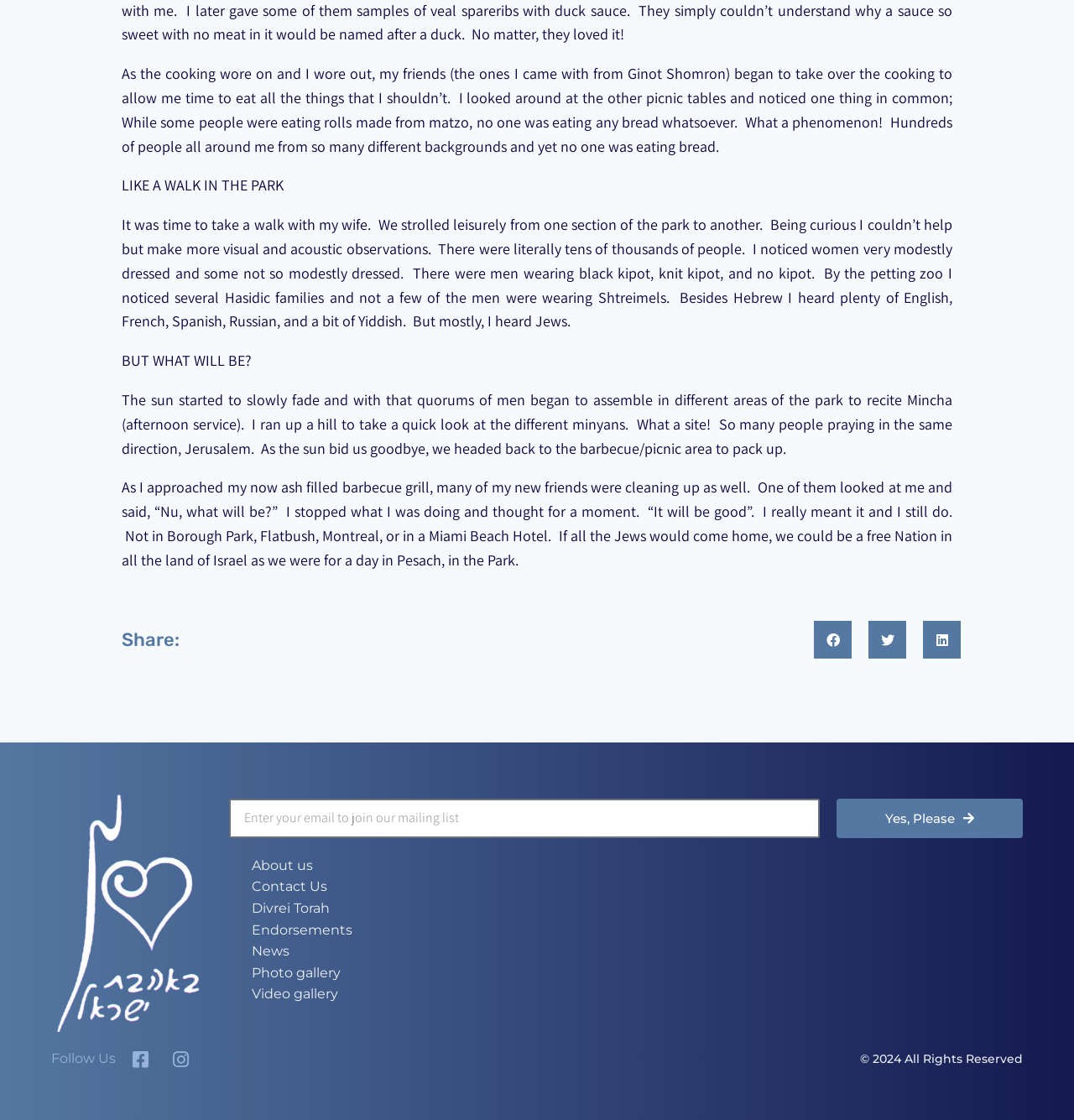Can you give a detailed response to the following question using the information from the image? What is the author's response to 'Nu, what will be?'

The author recounts a conversation where someone asks him 'Nu, what will be?' and he responds by saying 'It will be good.' This suggests that the author is optimistic about the future.